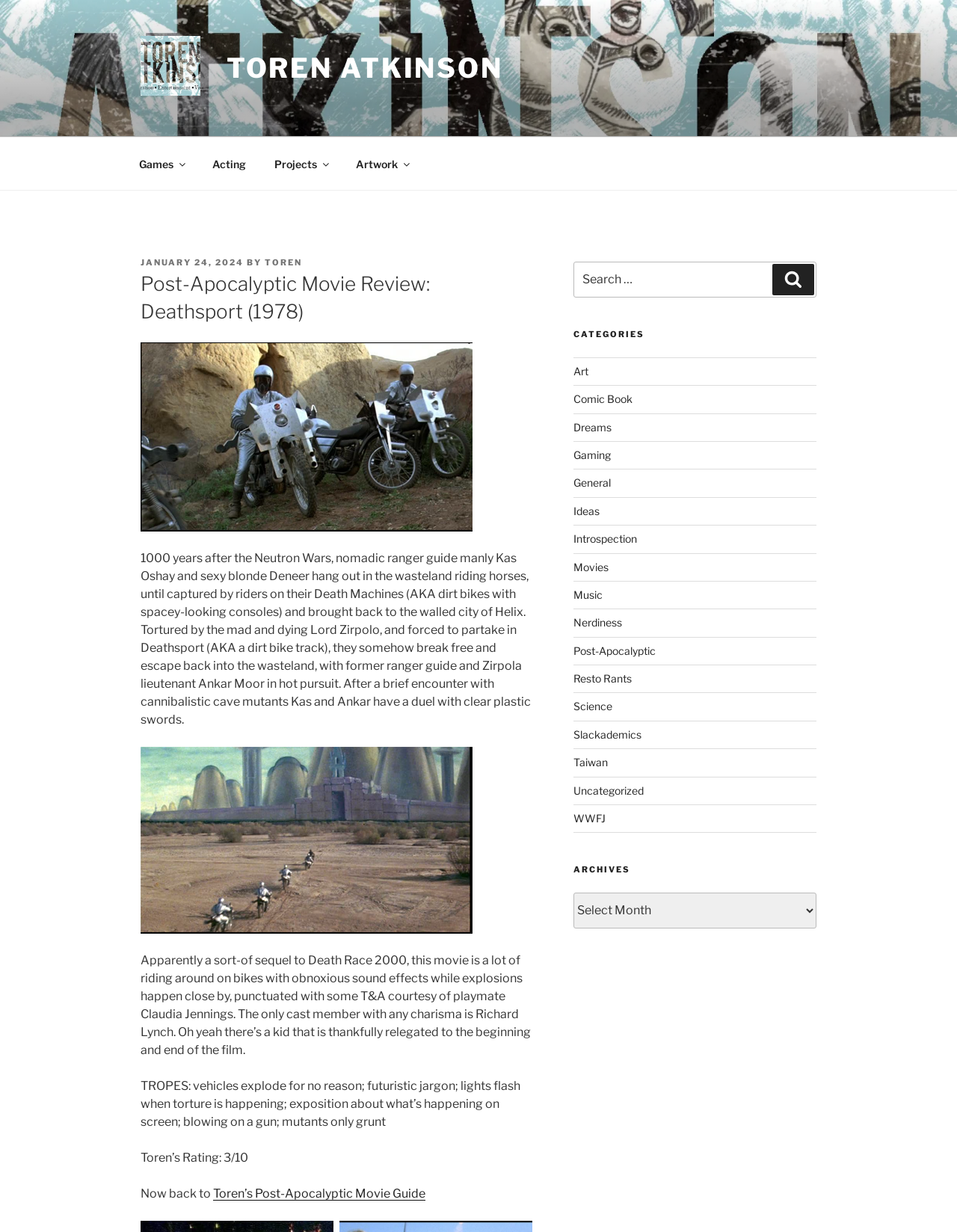What is the purpose of the search box in the sidebar?
Examine the image and give a concise answer in one word or a short phrase.

To search for posts